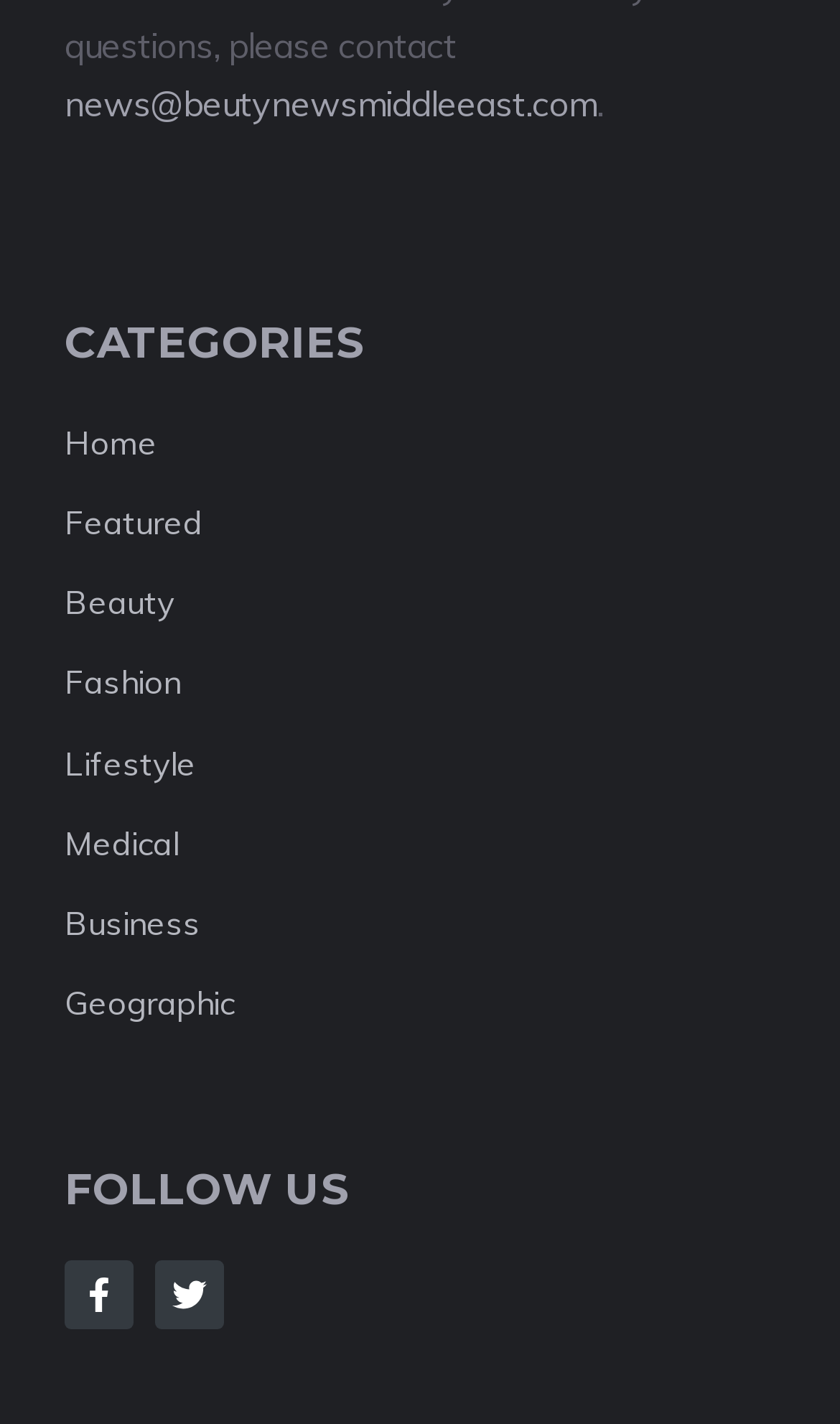Predict the bounding box of the UI element based on the description: "Geographic". The coordinates should be four float numbers between 0 and 1, formatted as [left, top, right, bottom].

[0.077, 0.69, 0.279, 0.719]